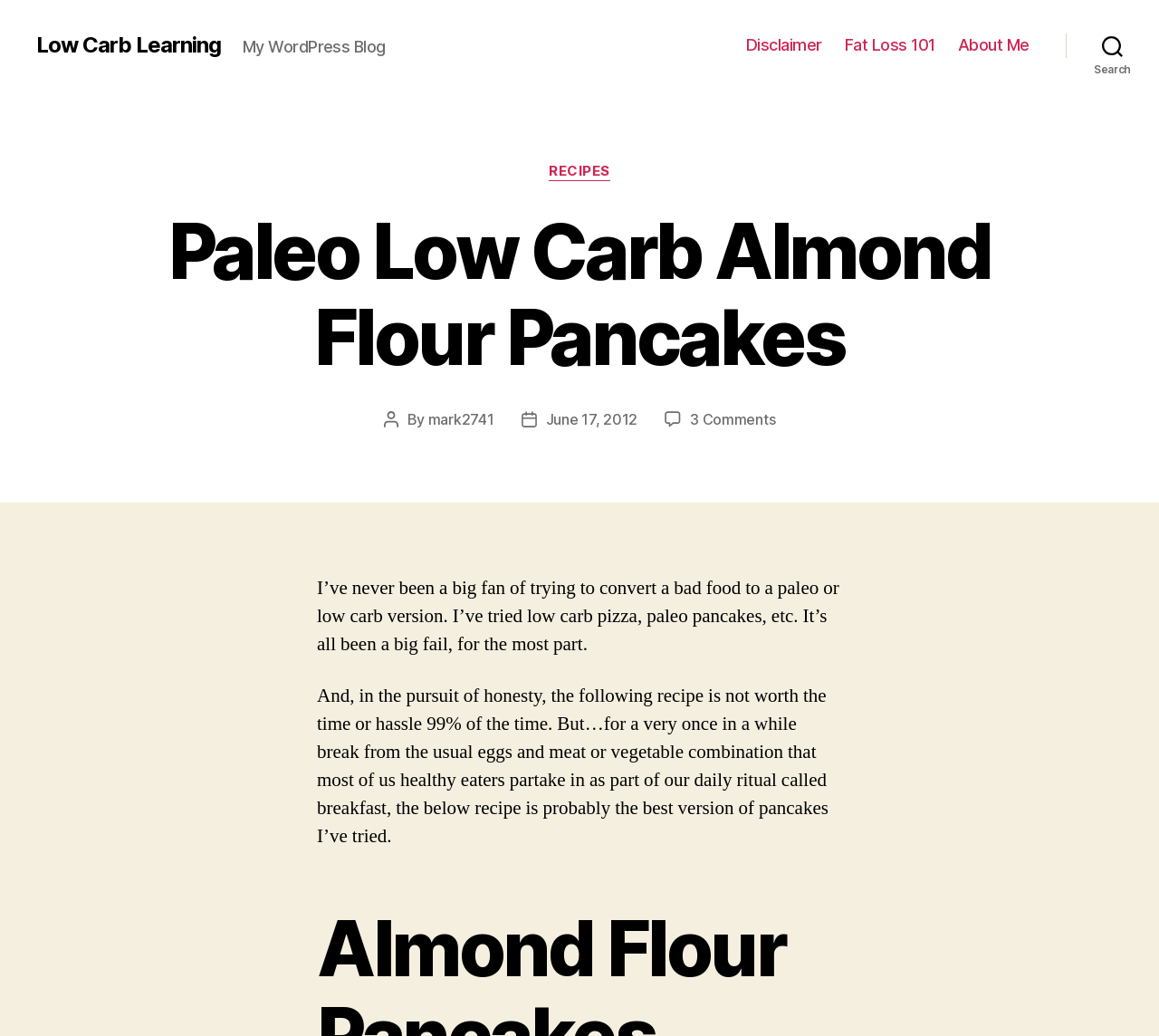Pinpoint the bounding box coordinates of the element that must be clicked to accomplish the following instruction: "Click on the 'Low Carb Learning' link". The coordinates should be in the format of four float numbers between 0 and 1, i.e., [left, top, right, bottom].

[0.031, 0.033, 0.191, 0.054]